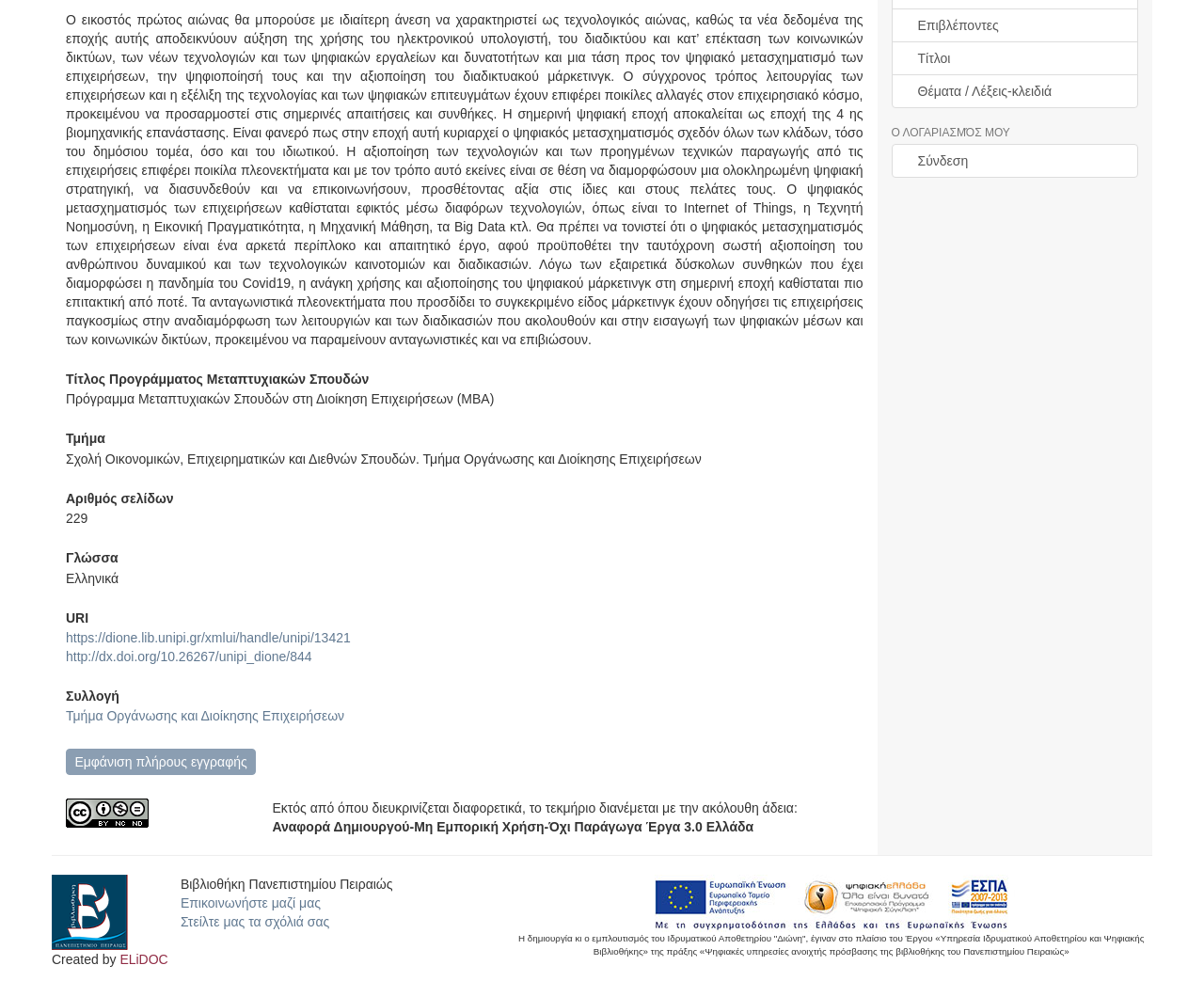Find the bounding box coordinates for the element described here: "Εμφάνιση πλήρους εγγραφής".

[0.055, 0.751, 0.213, 0.777]